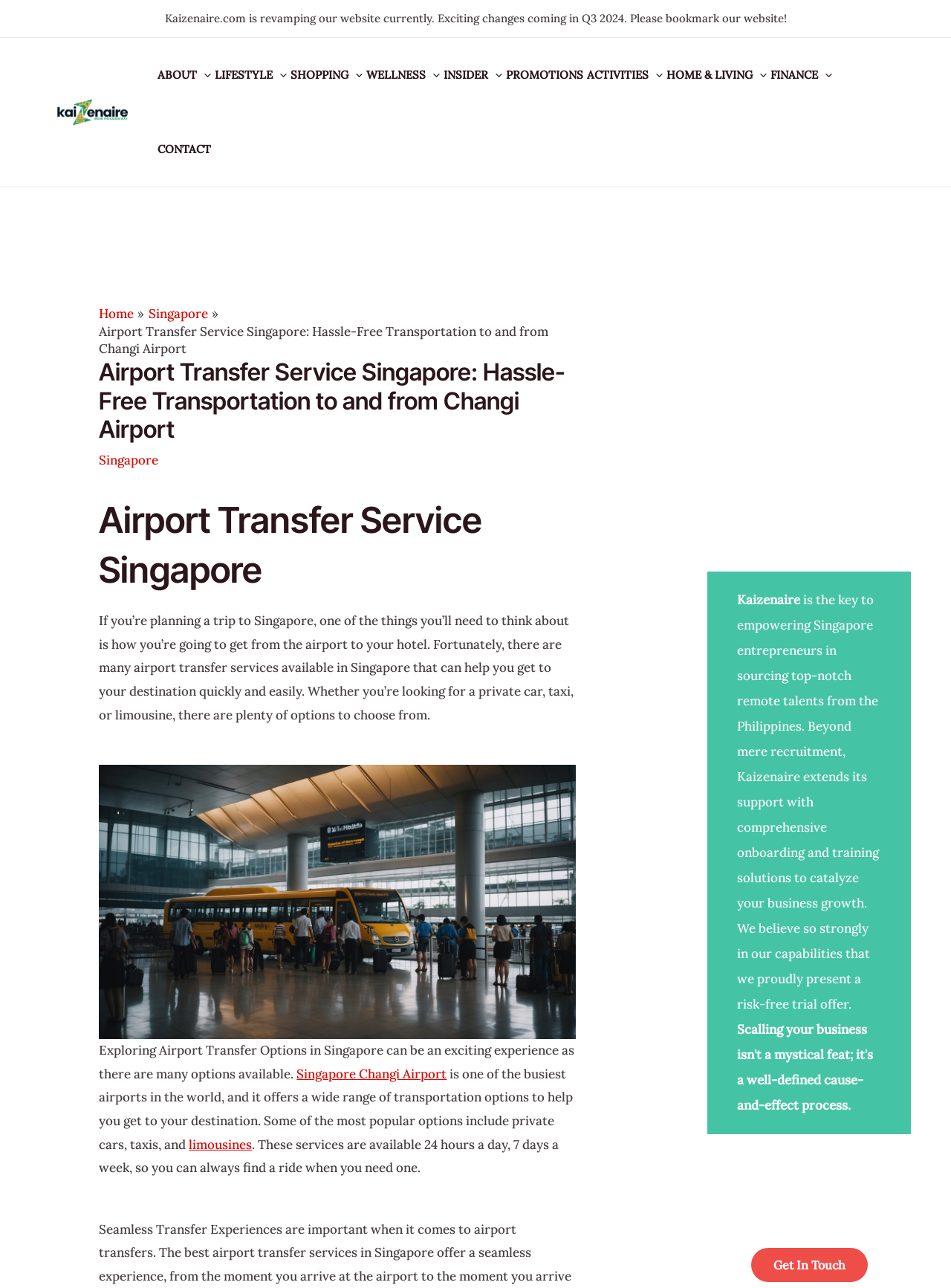Locate the bounding box coordinates of the area to click to fulfill this instruction: "Get In Touch". The bounding box should be presented as four float numbers between 0 and 1, in the order [left, top, right, bottom].

[0.789, 0.969, 0.912, 0.995]